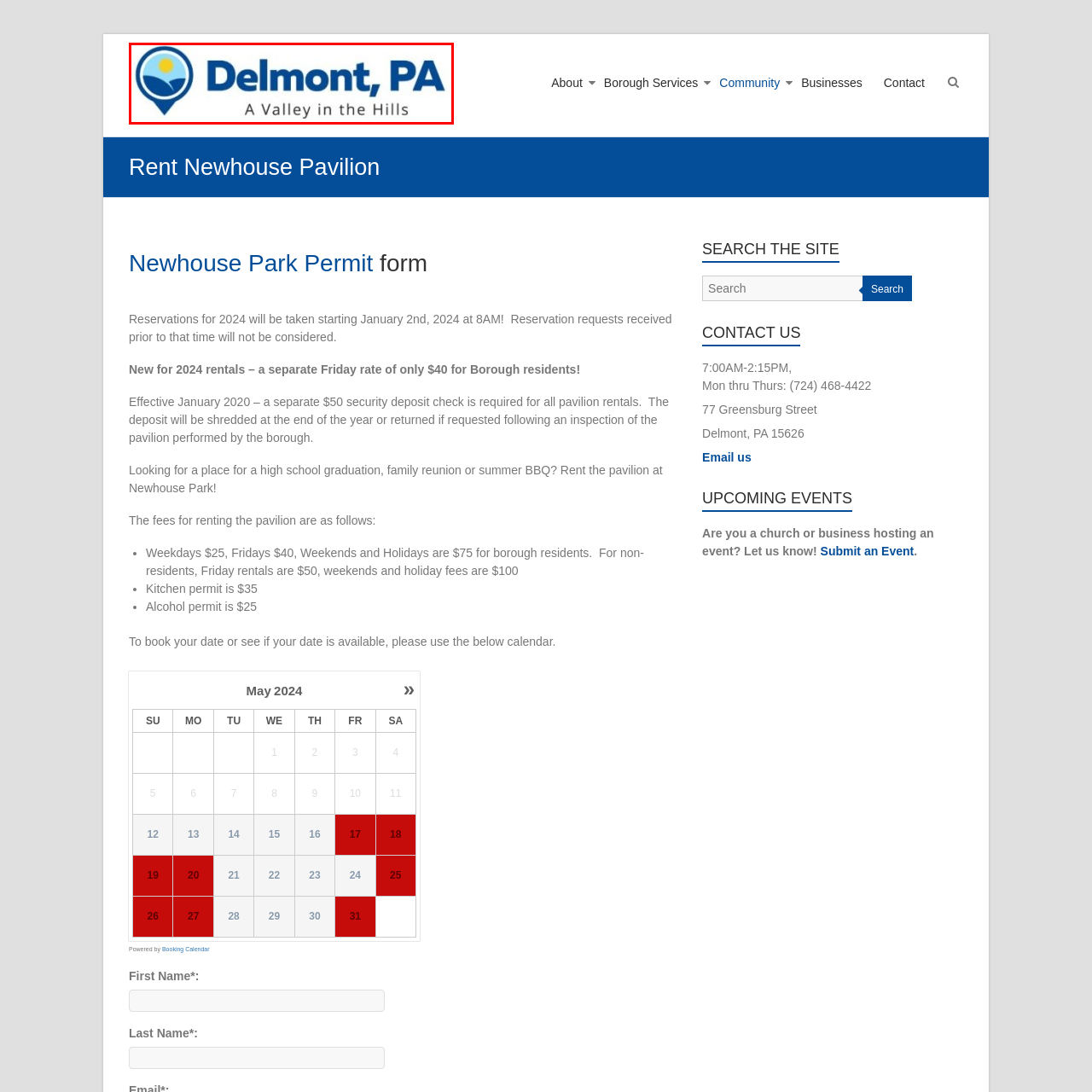What phrase is written below the name 'Delmont, PA'?
Observe the image within the red bounding box and formulate a detailed response using the visual elements present.

Below the name, the phrase 'A Valley in the Hills' is written in a lighter, more delicate font, emphasizing the serene and scenic qualities of the area.